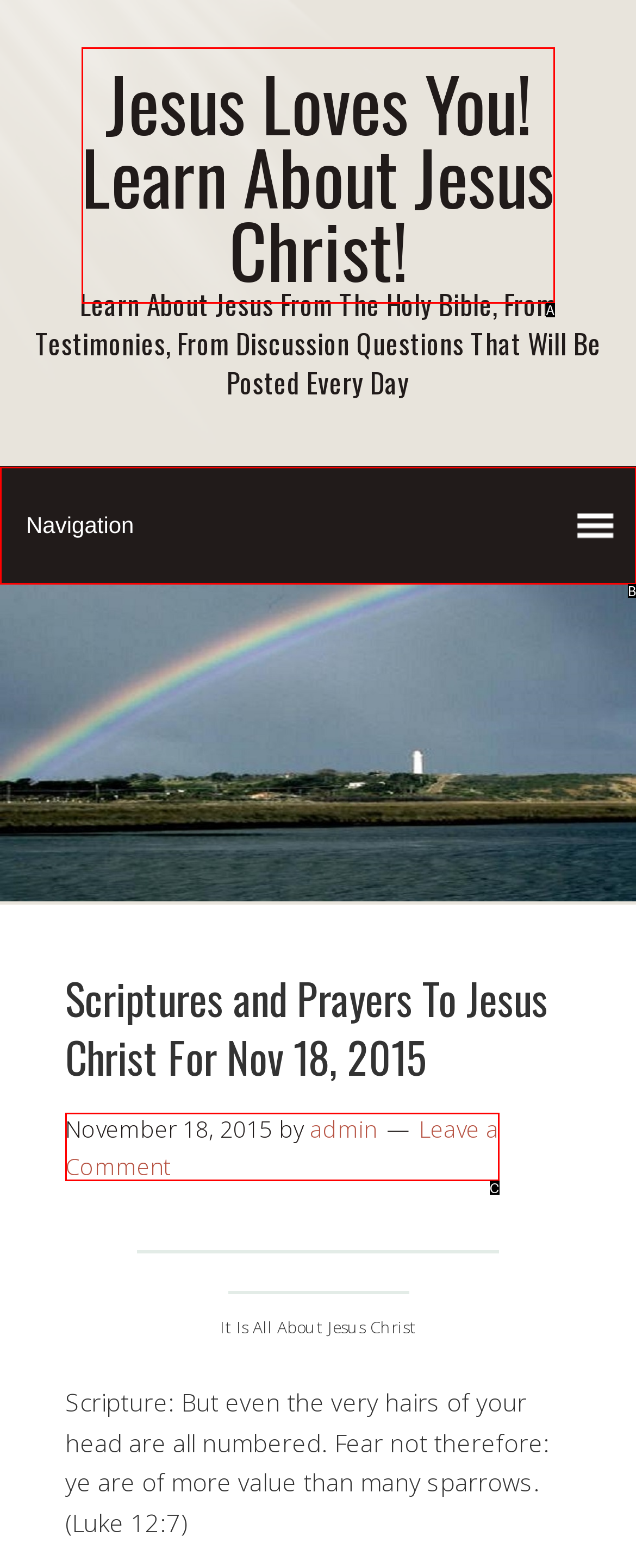Given the description: Leave a Comment, identify the matching option. Answer with the corresponding letter.

C